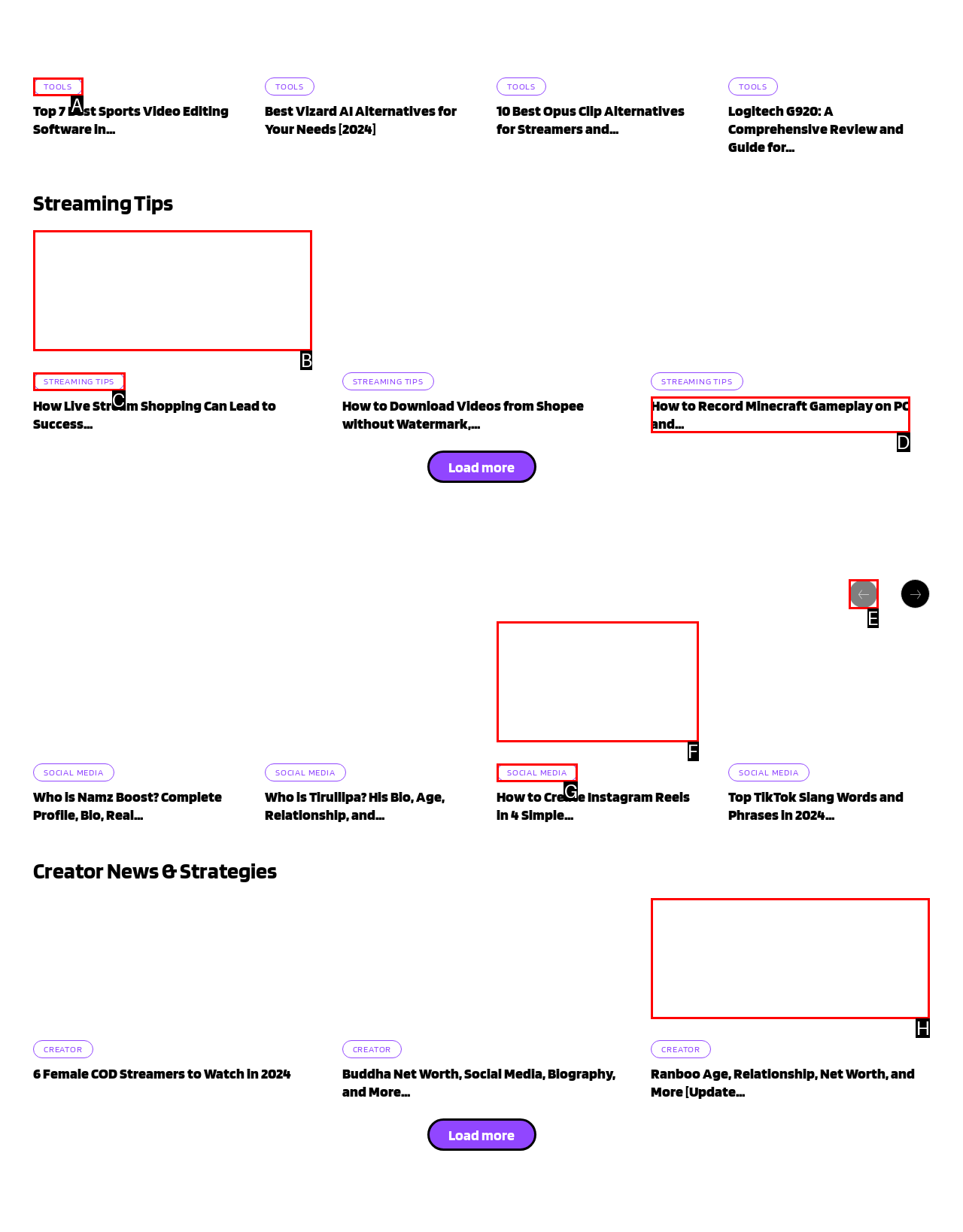Identify the letter corresponding to the UI element that matches this description: Streaming Tips
Answer using only the letter from the provided options.

C